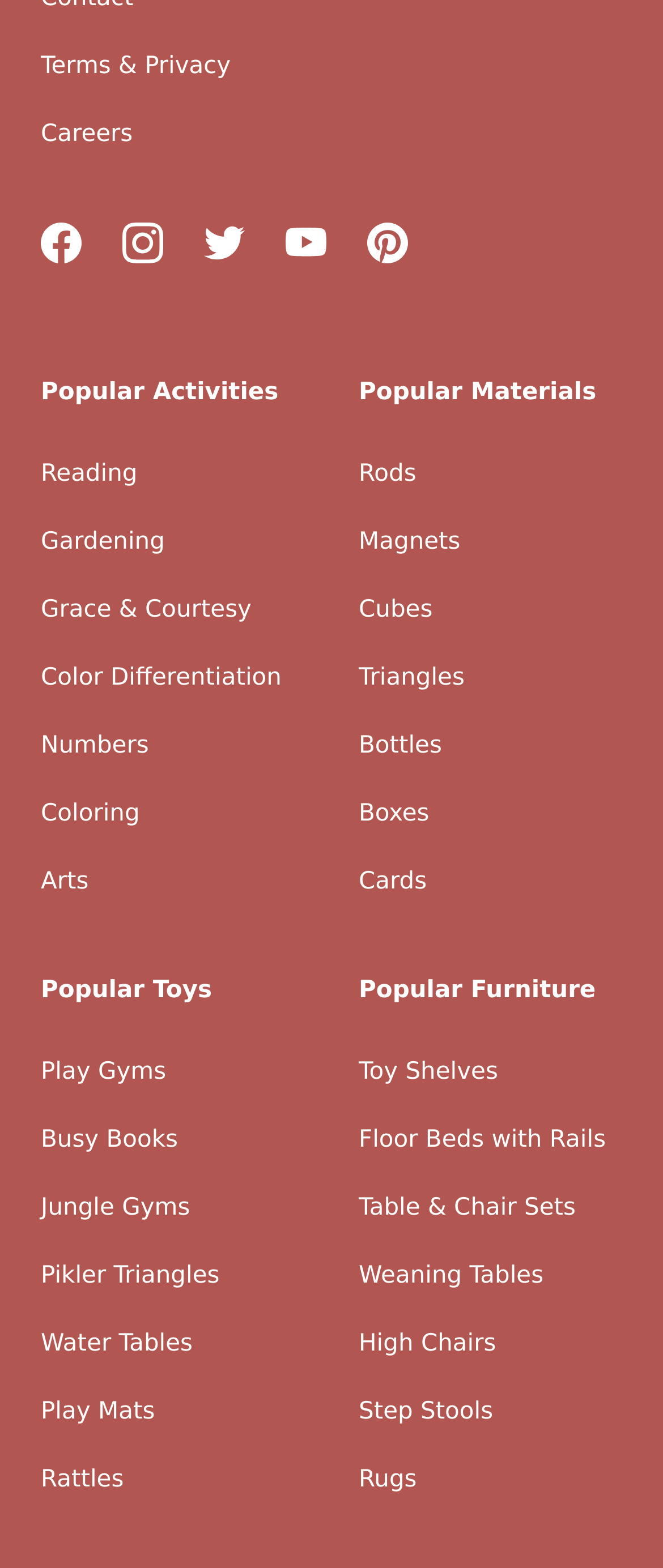Can you specify the bounding box coordinates of the area that needs to be clicked to fulfill the following instruction: "Check out toy shelves"?

[0.541, 0.675, 0.751, 0.693]